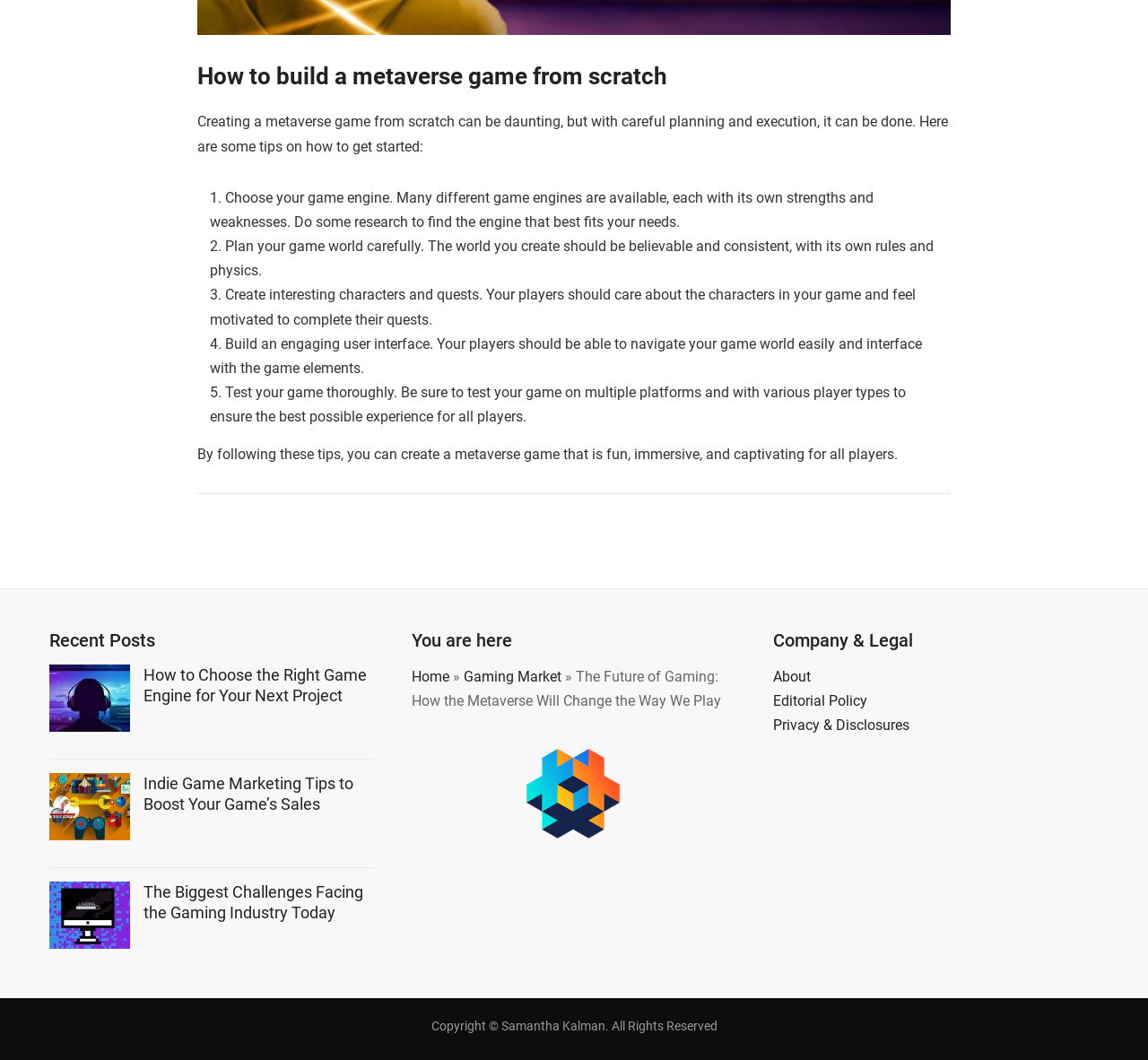Find the bounding box coordinates of the element to click in order to complete the given instruction: "Go to 'Home'."

[0.358, 0.63, 0.391, 0.646]